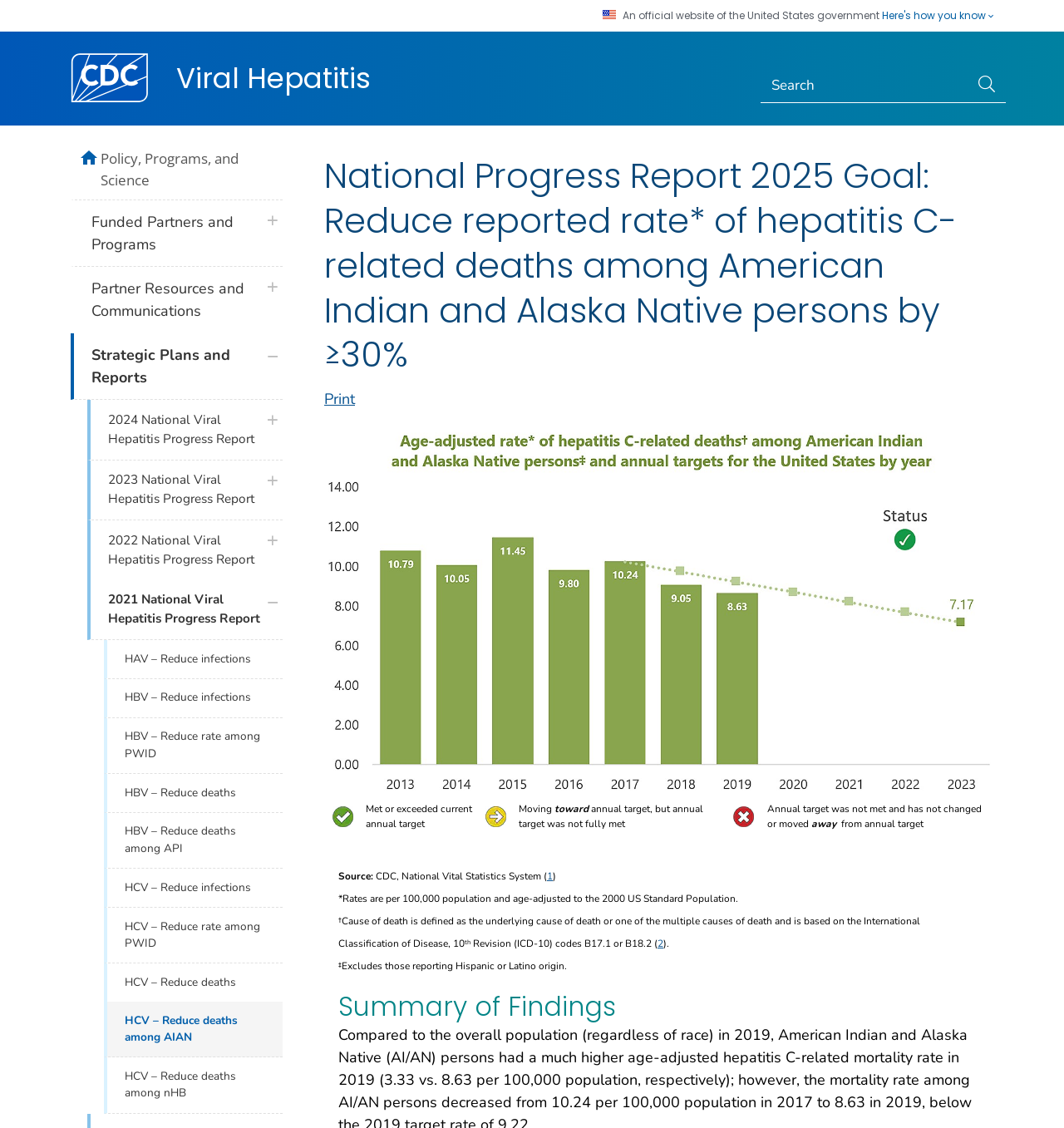From the image, can you give a detailed response to the question below:
What is the logo on the top left corner?

The logo on the top left corner is the CDC logo, which is an image element with a bounding box of [0.066, 0.047, 0.139, 0.092]. It is a link element with the text 'CDC Logo'.